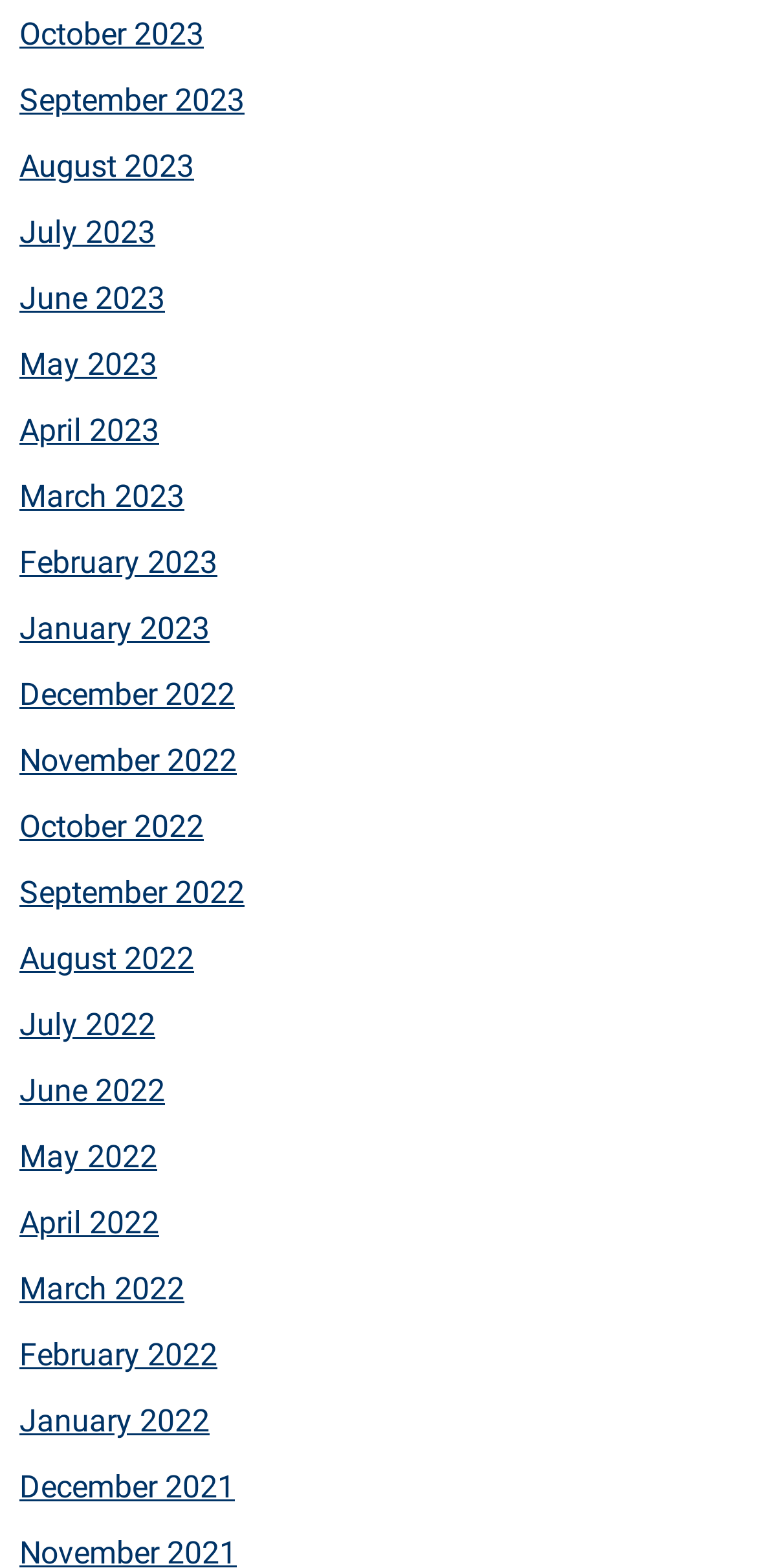Identify the bounding box coordinates of the region I need to click to complete this instruction: "view October 2023".

[0.026, 0.01, 0.269, 0.034]